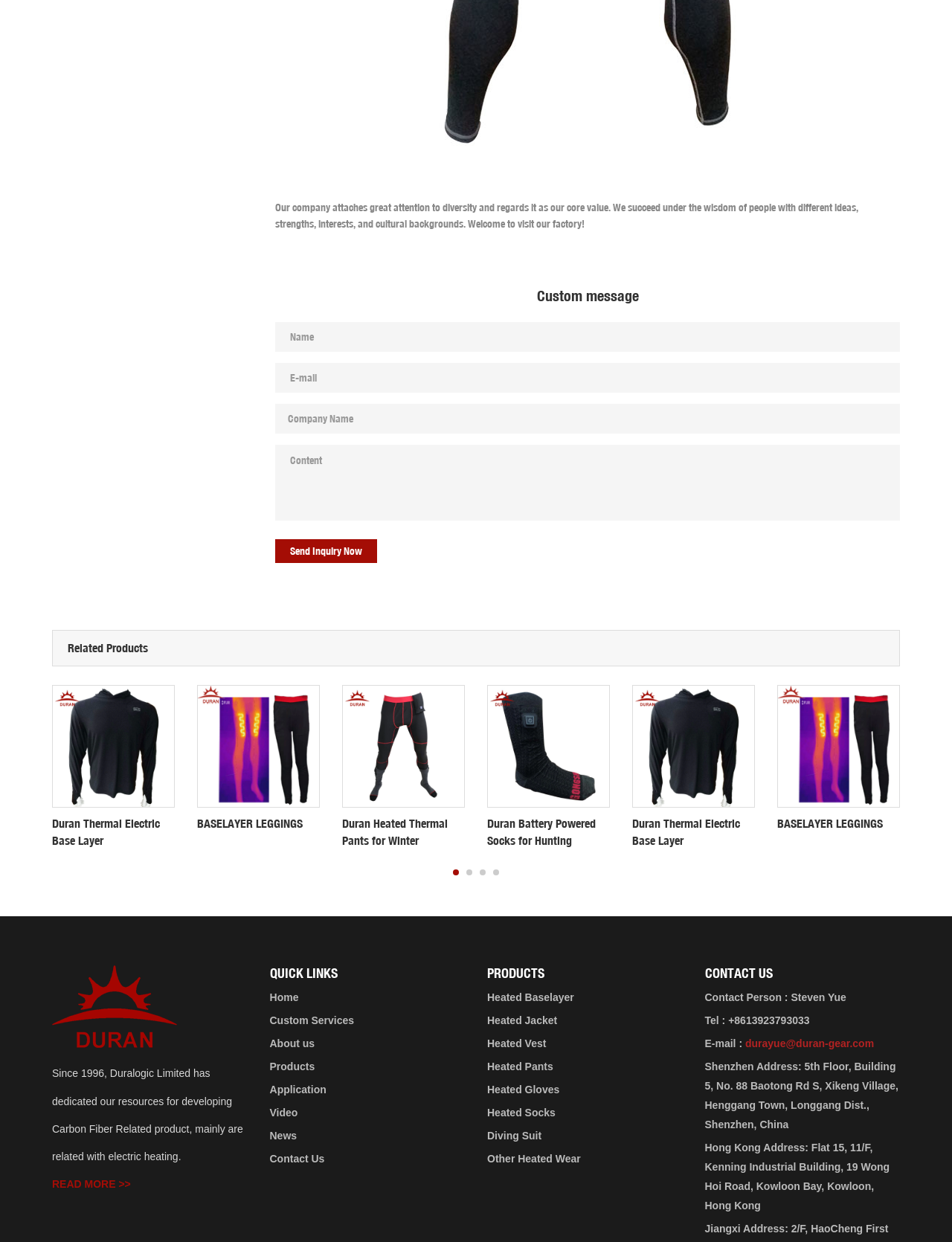What is the purpose of the form?
Answer with a single word or short phrase according to what you see in the image.

Send Inquiry